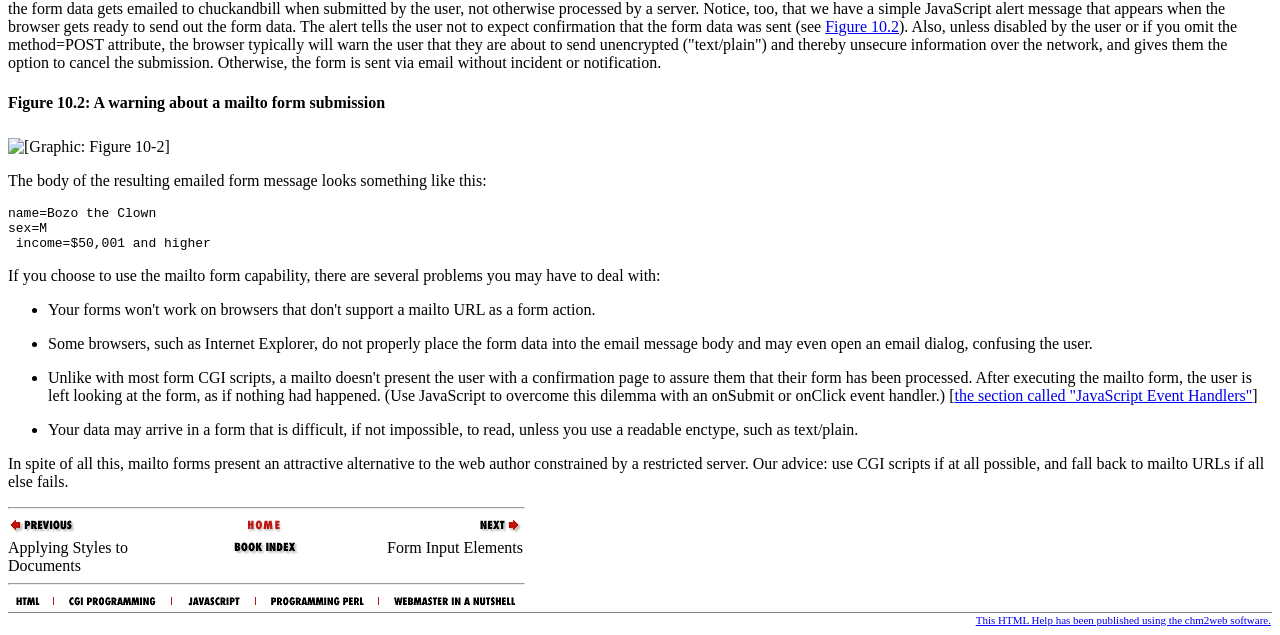Find the bounding box coordinates of the clickable region needed to perform the following instruction: "Click the 'Home' link". The coordinates should be provided as four float numbers between 0 and 1, i.e., [left, top, right, bottom].

[0.141, 0.814, 0.274, 0.849]